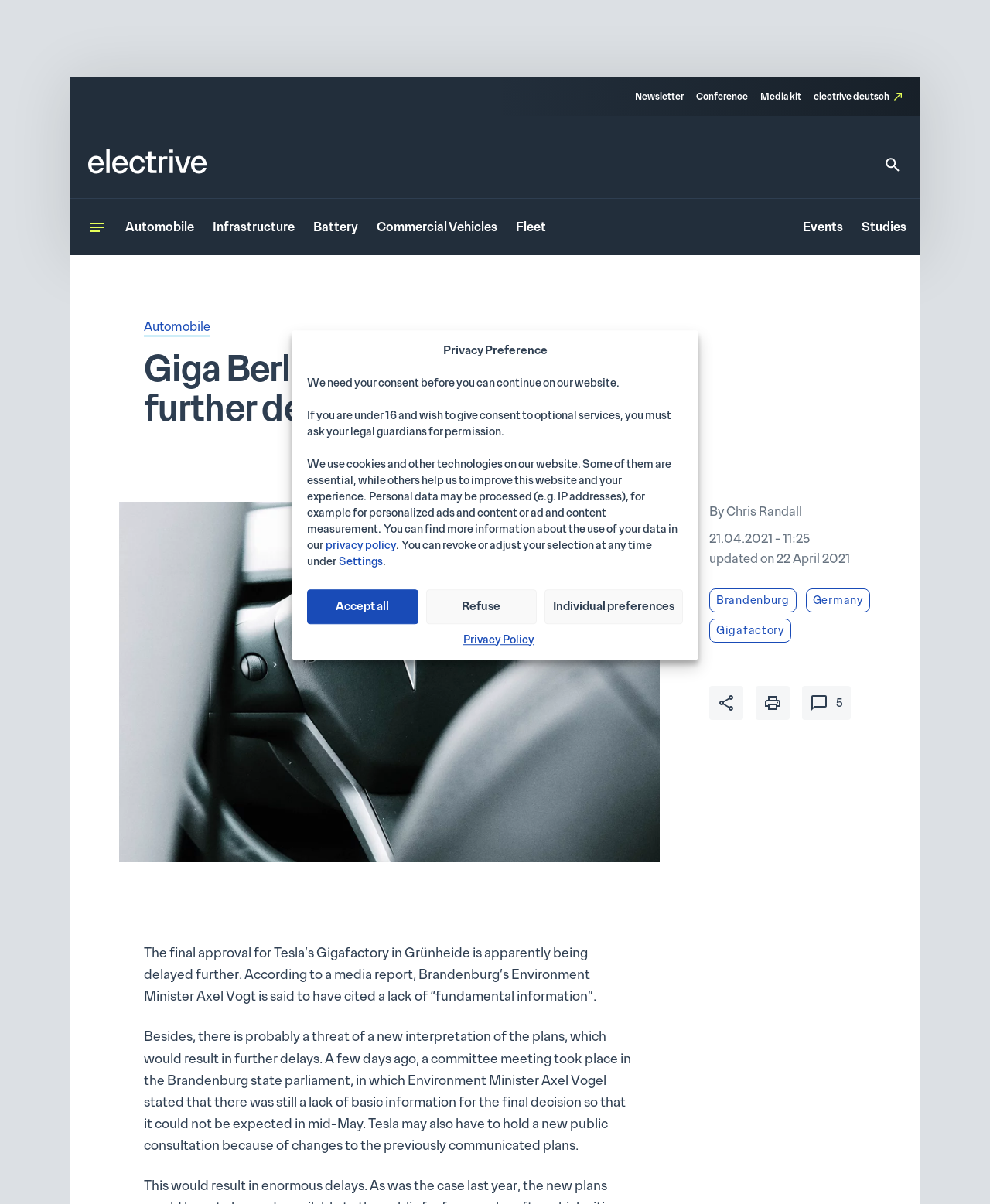Identify and provide the main heading of the webpage.

Giga Berlin decision faces further delays